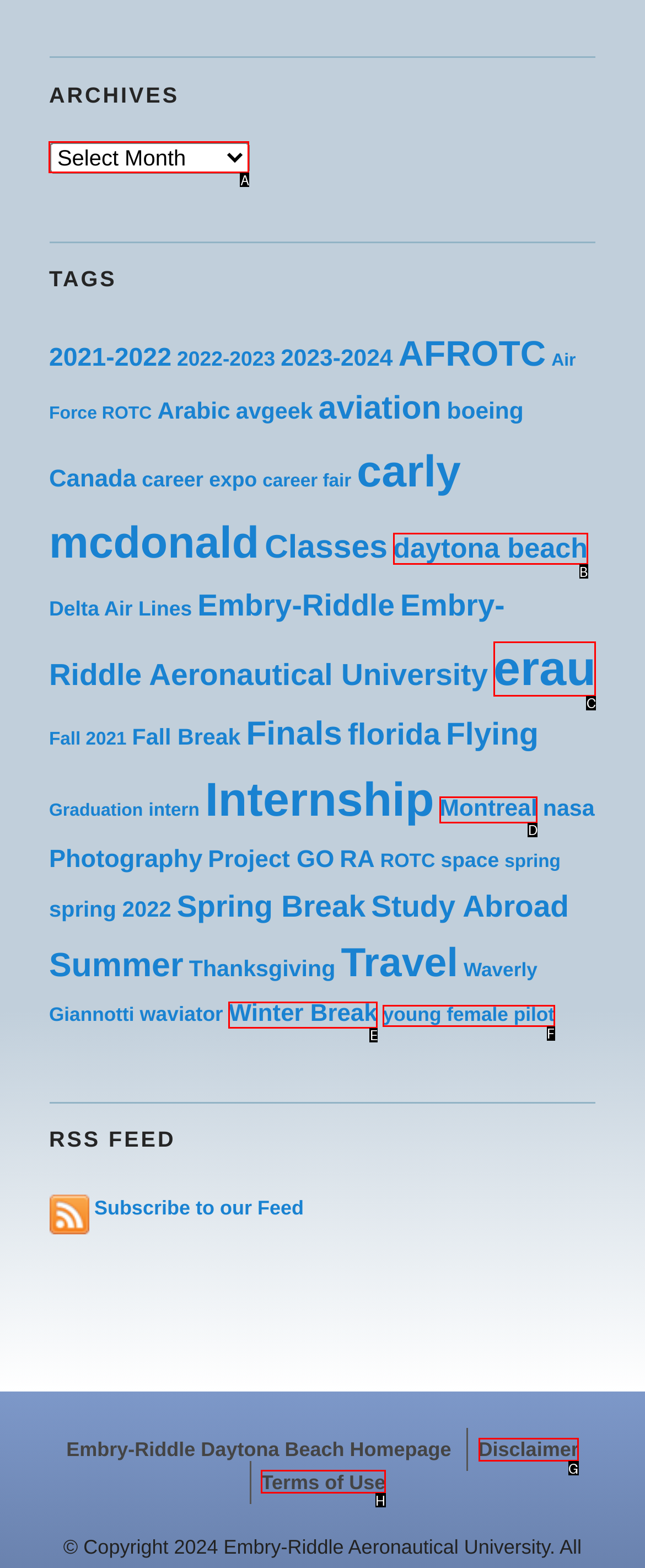What option should I click on to execute the task: Check Disclaimer? Give the letter from the available choices.

G